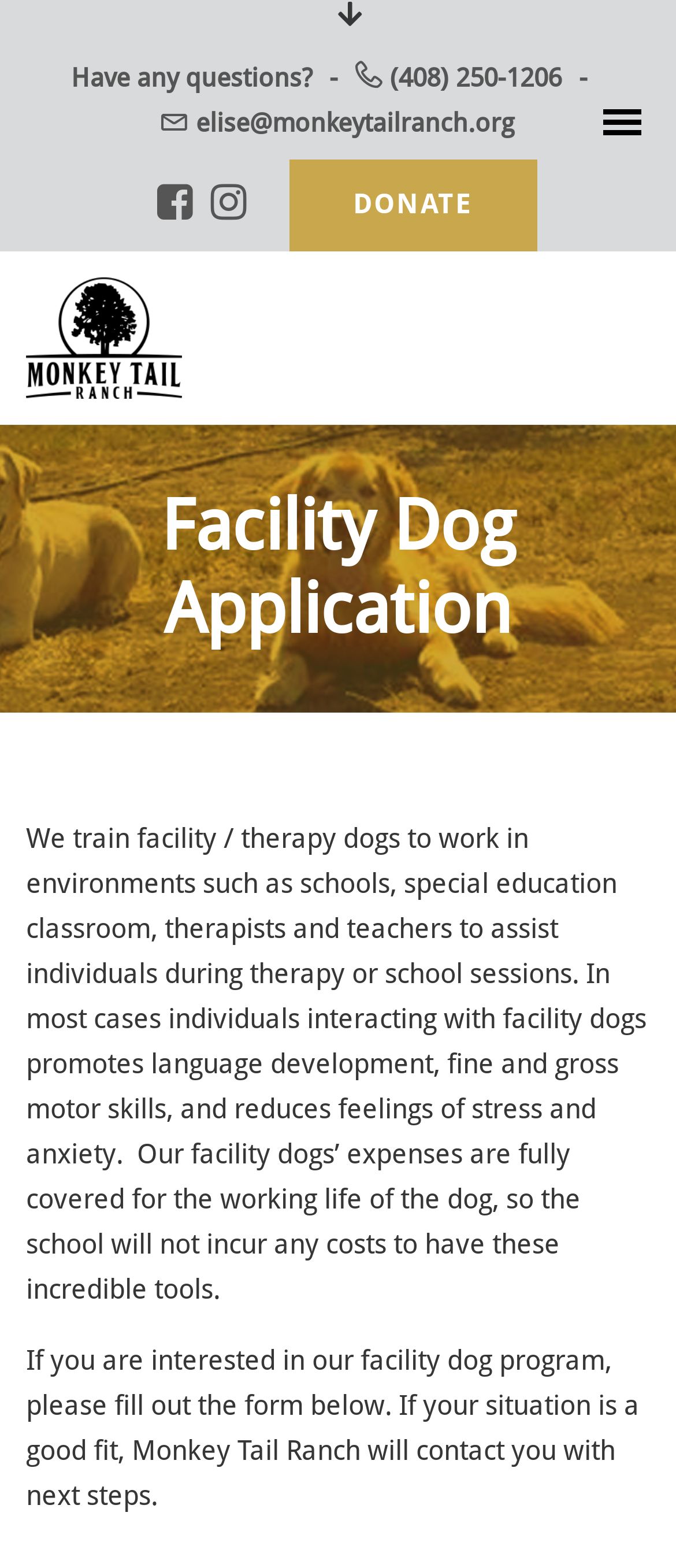Determine the heading of the webpage and extract its text content.

Facility Dog Application